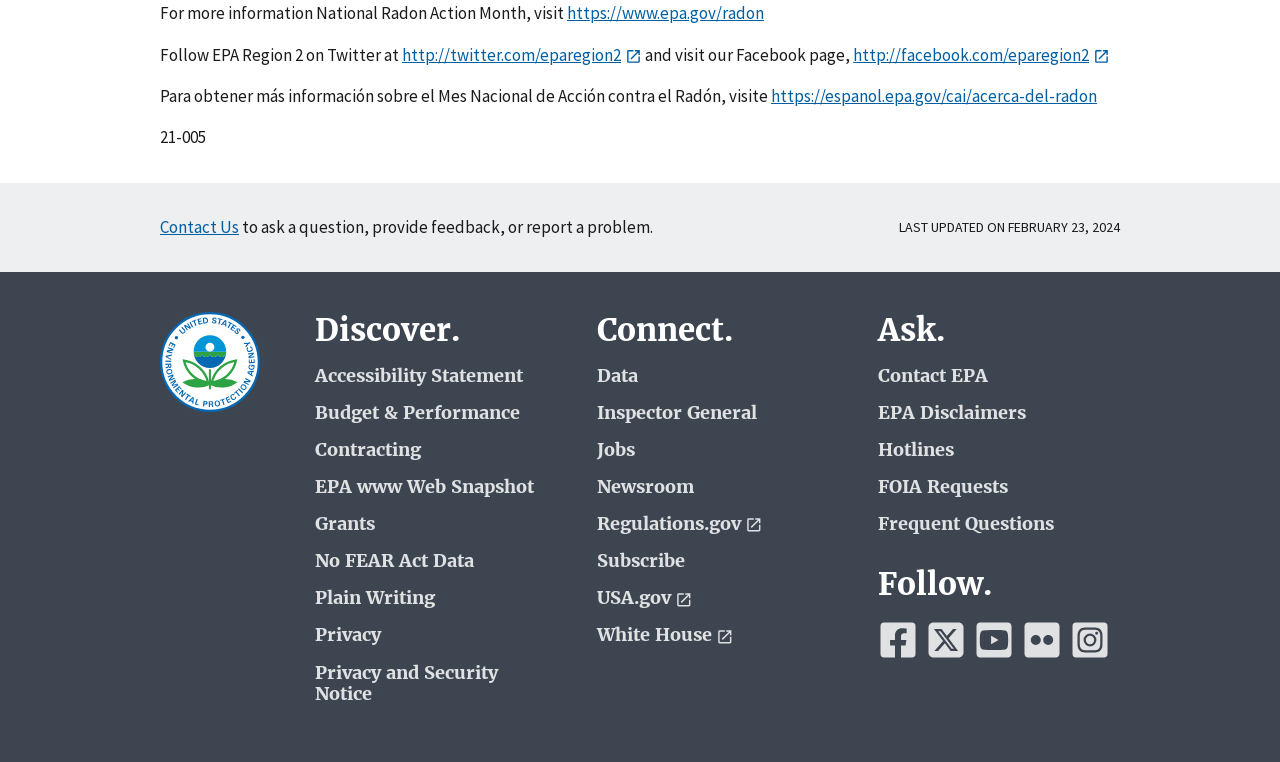What is the last updated date of the webpage?
From the image, respond using a single word or phrase.

February 23, 2024